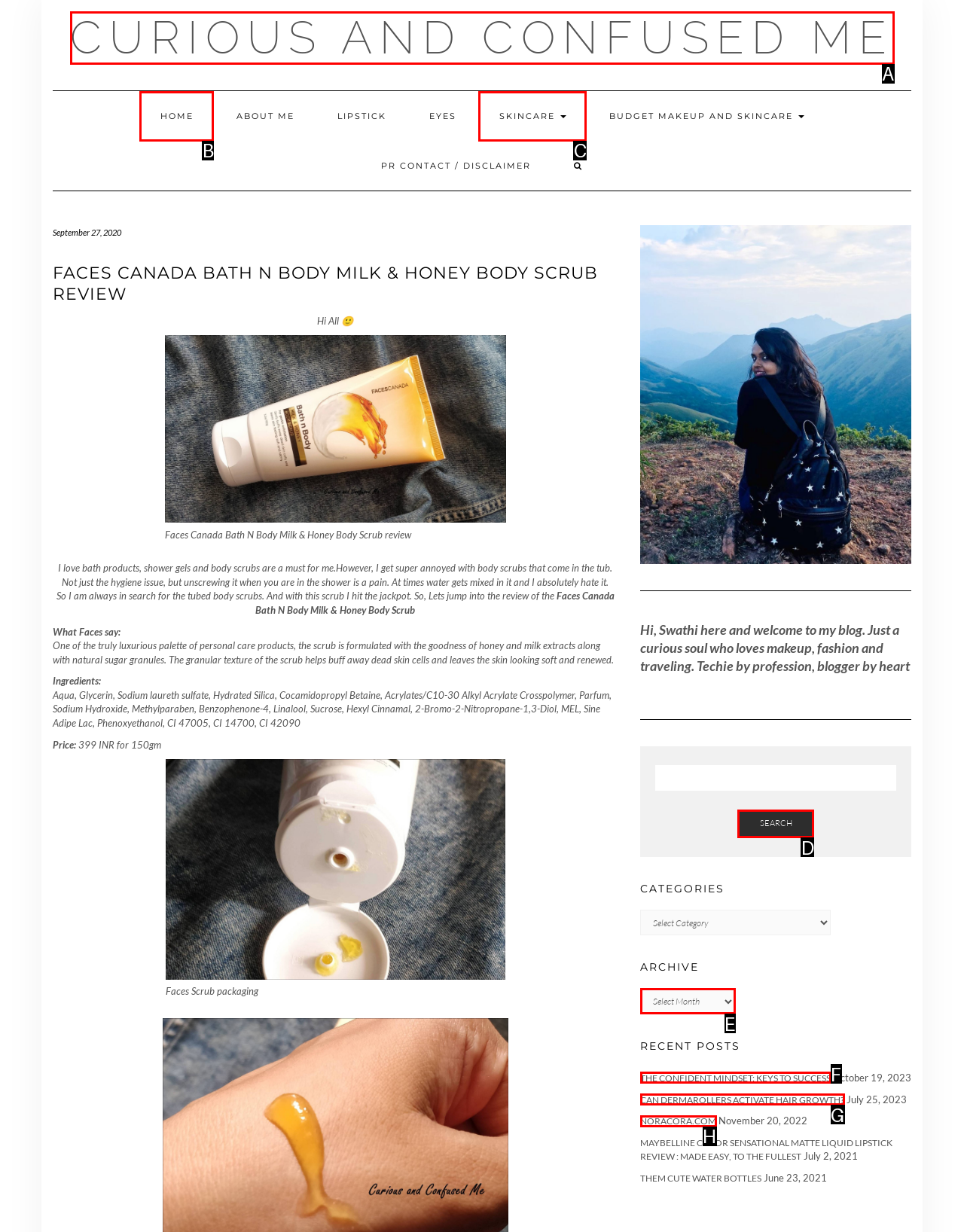Tell me which one HTML element best matches the description: Skincare
Answer with the option's letter from the given choices directly.

C